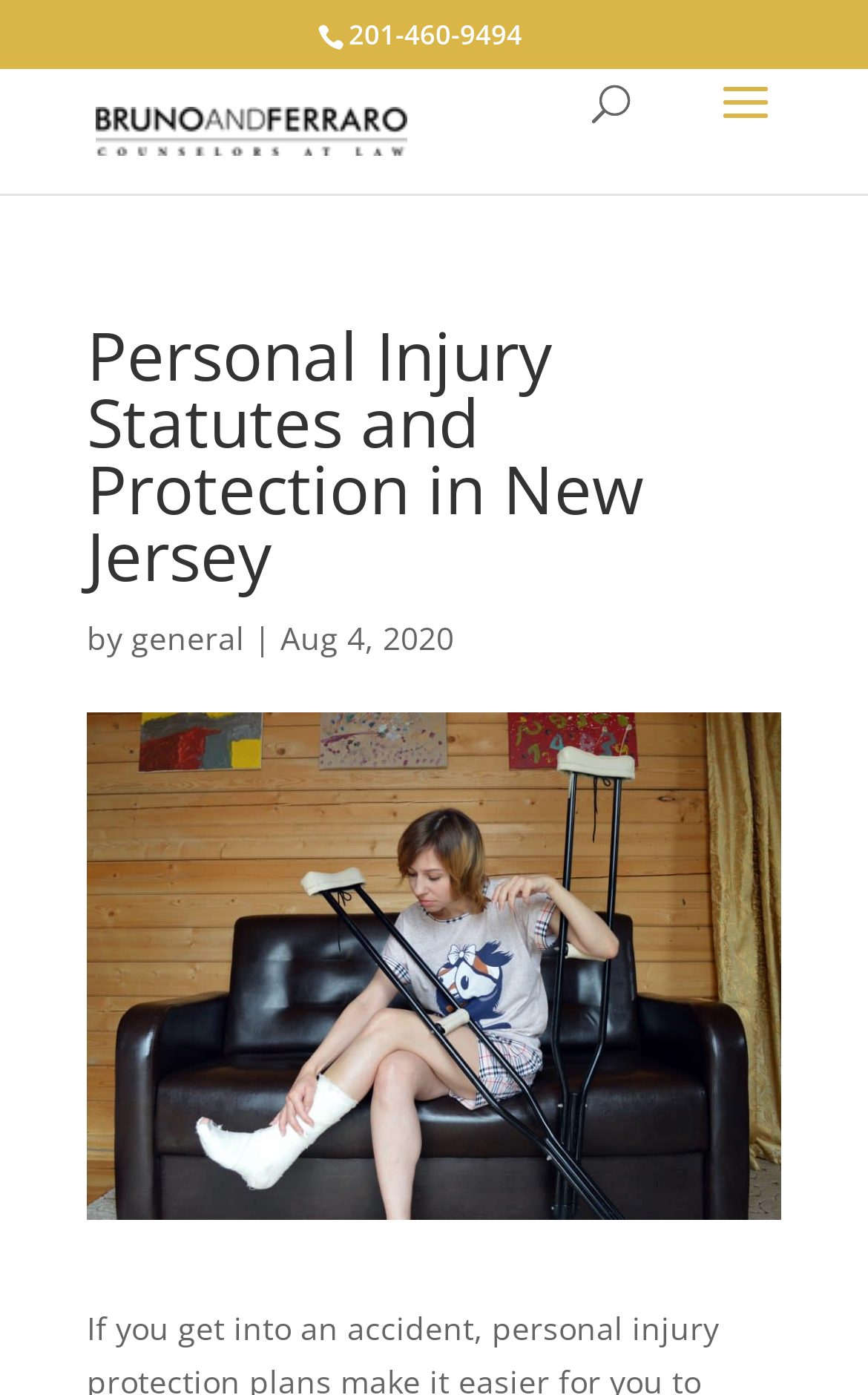What is the phone number on the webpage?
Using the details shown in the screenshot, provide a comprehensive answer to the question.

I found the phone number by looking at the static text element with the bounding box coordinates [0.401, 0.011, 0.601, 0.038], which contains the text '201-460-9494'.